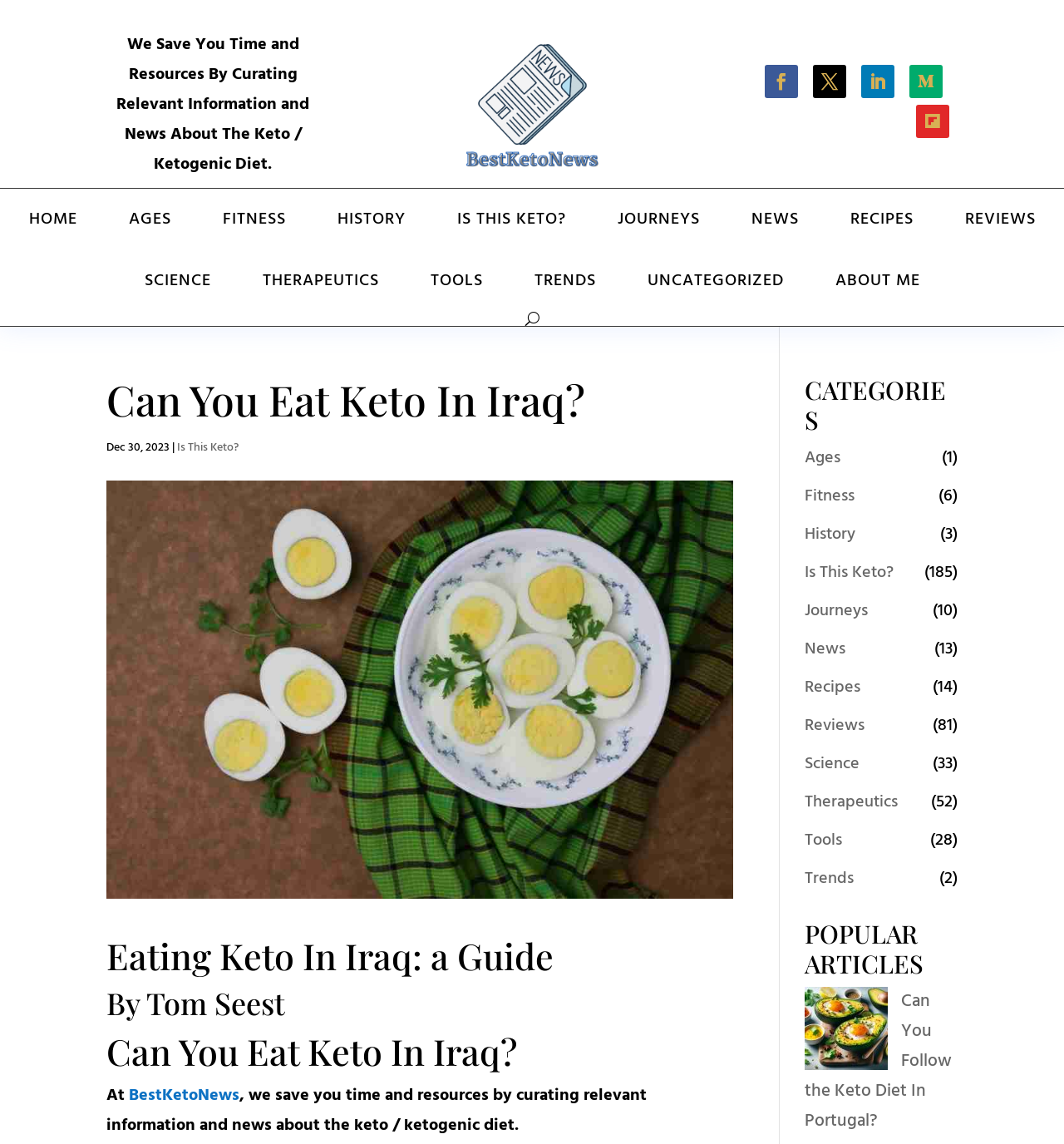Using the description "Ages", predict the bounding box of the relevant HTML element.

[0.756, 0.387, 0.79, 0.413]